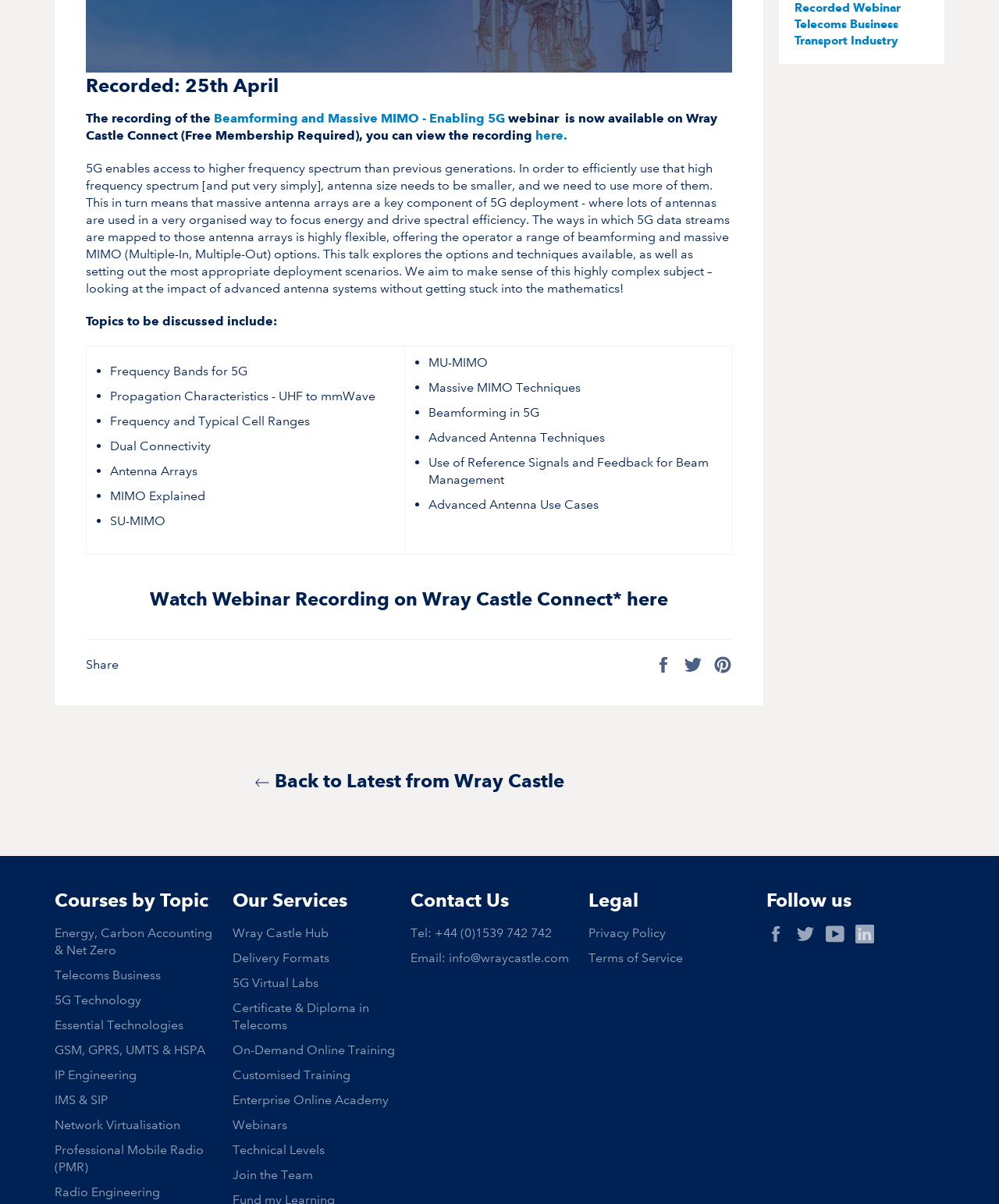Provide the bounding box coordinates of the HTML element this sentence describes: "Webinars".

[0.233, 0.928, 0.288, 0.94]